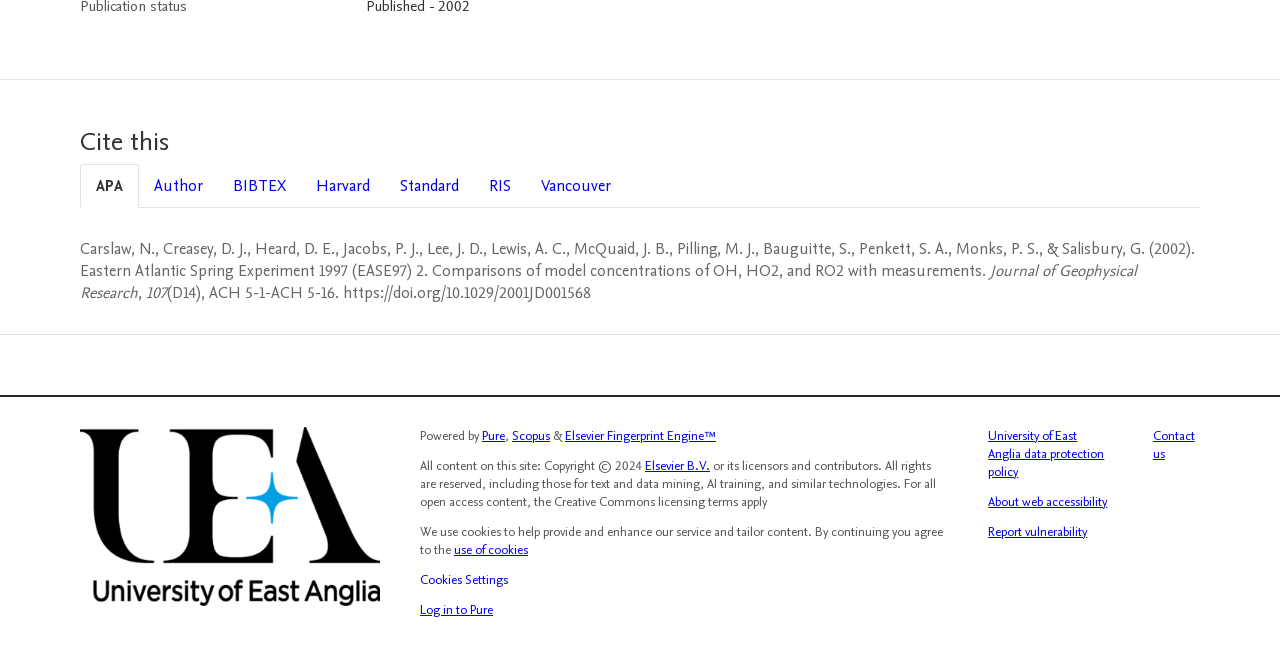What is the name of the university whose logo is displayed?
Based on the image, give a one-word or short phrase answer.

University of East Anglia